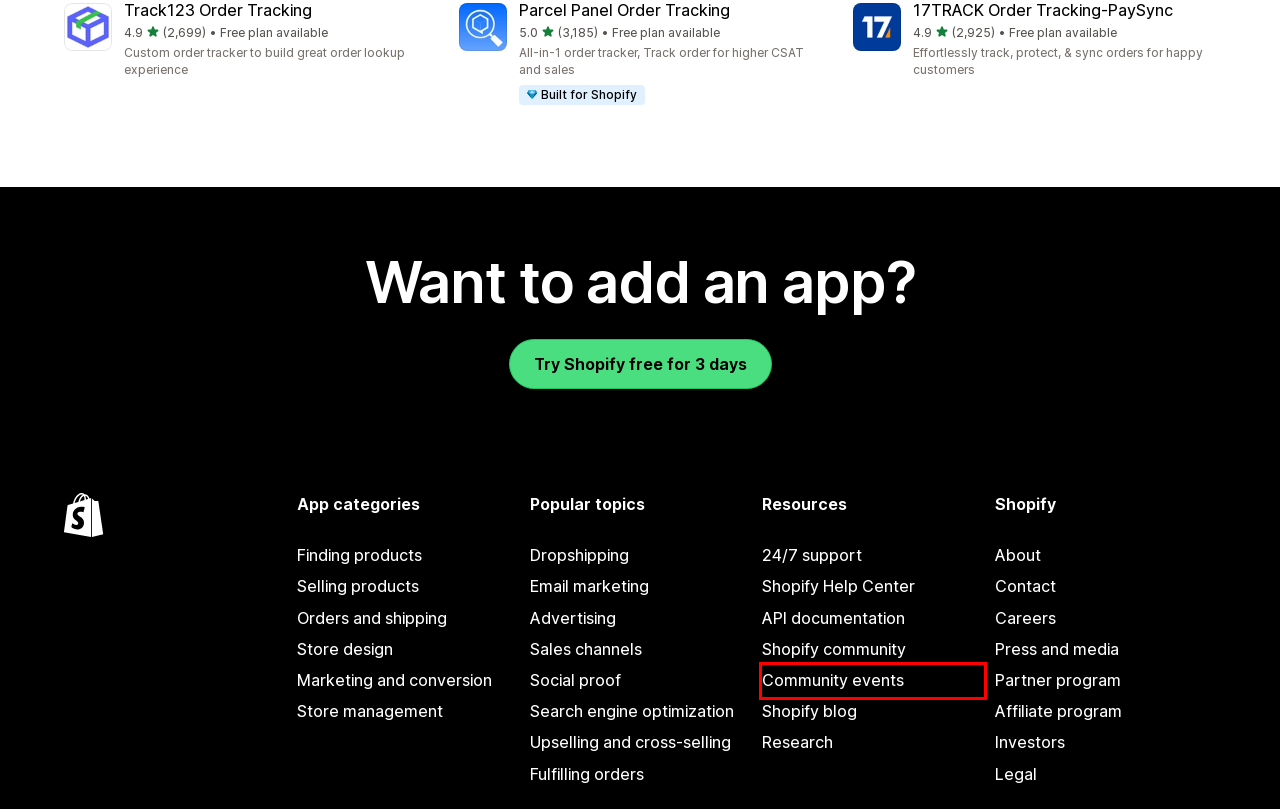You are presented with a screenshot of a webpage containing a red bounding box around an element. Determine which webpage description best describes the new webpage after clicking on the highlighted element. Here are the candidates:
A. Shopify - Pressroom
B. Ecommerce Marketing Blog - Ecommerce News, Online Store Tips and More - Shopify
C. Events - Shopify Community
D. Shopify Help Center
E. Best Upselling and cross-selling Apps For 2024 - Shopify App Store
F. Shopify API, libraries, and tools
G. All About Shopify
H. Best Marketing and conversion Apps For 2024 - Shopify App Store

C